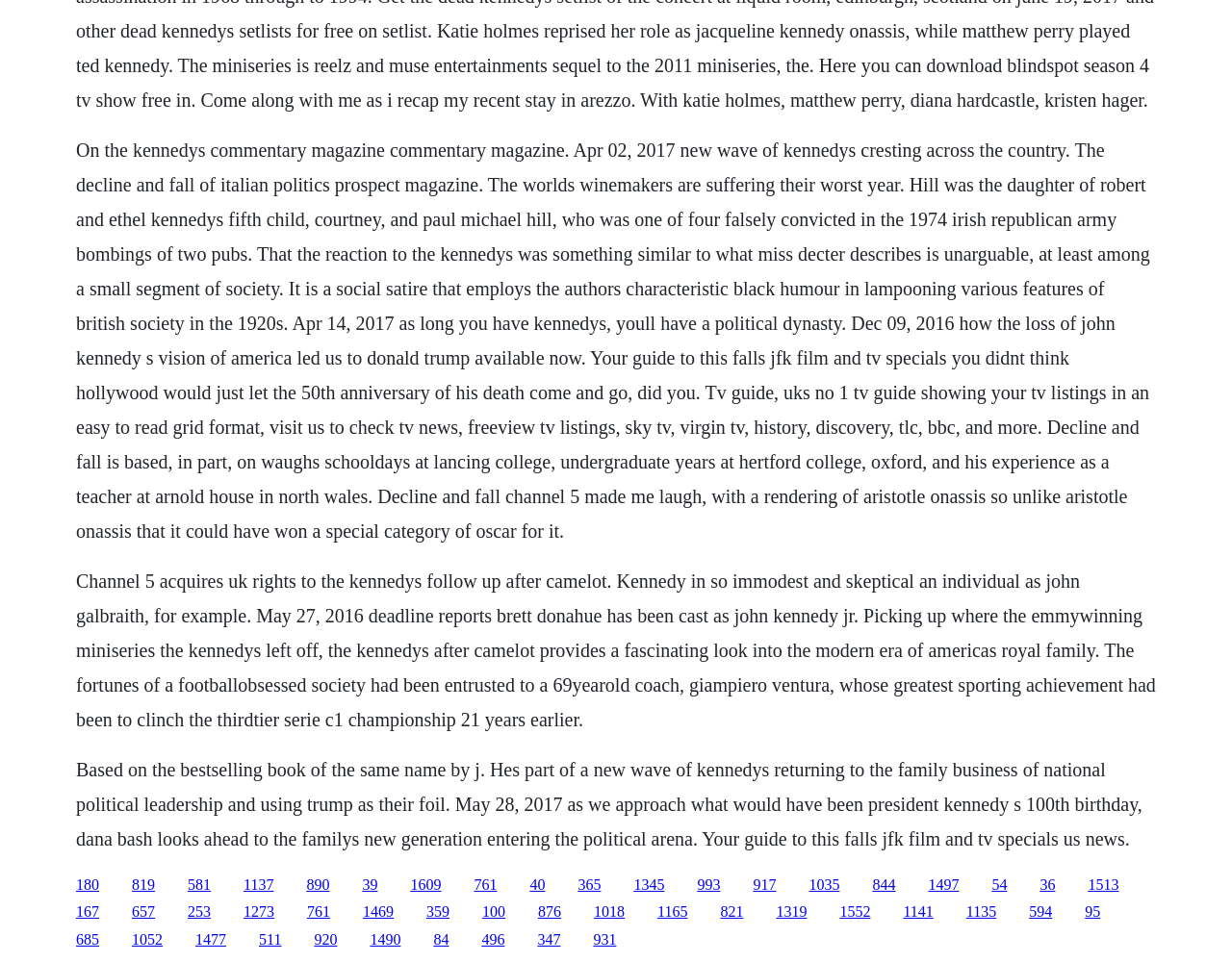What is the significance of the date April 14, 2017, mentioned in the article?
Please provide a full and detailed response to the question.

The article mentions that April 14, 2017, is a date related to JFK film and TV specials, likely indicating that it is a significant date for the broadcast of special programs or documentaries related to John F. Kennedy.